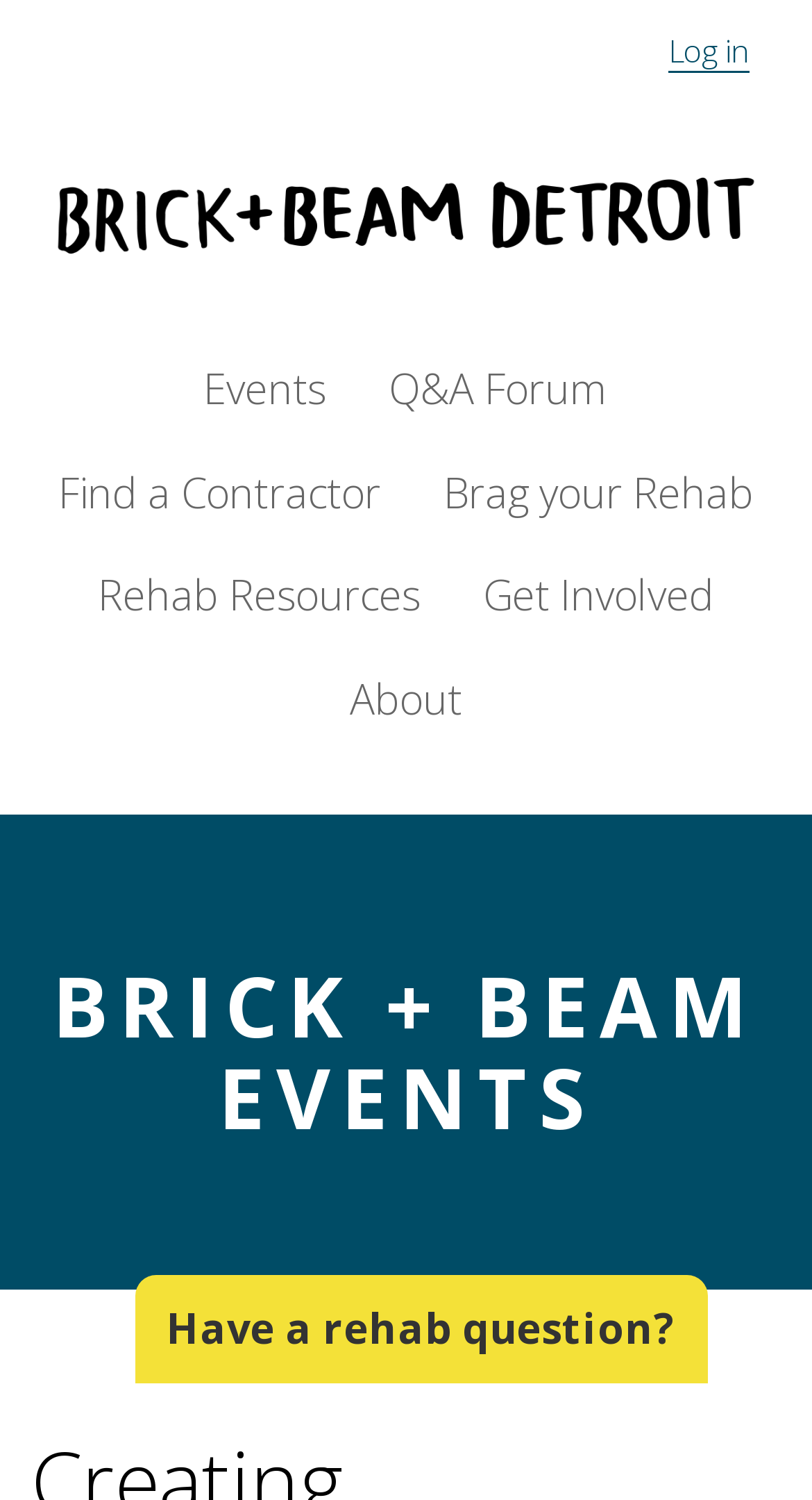Please identify the bounding box coordinates of the area that needs to be clicked to follow this instruction: "find a contractor".

[0.072, 0.309, 0.469, 0.35]